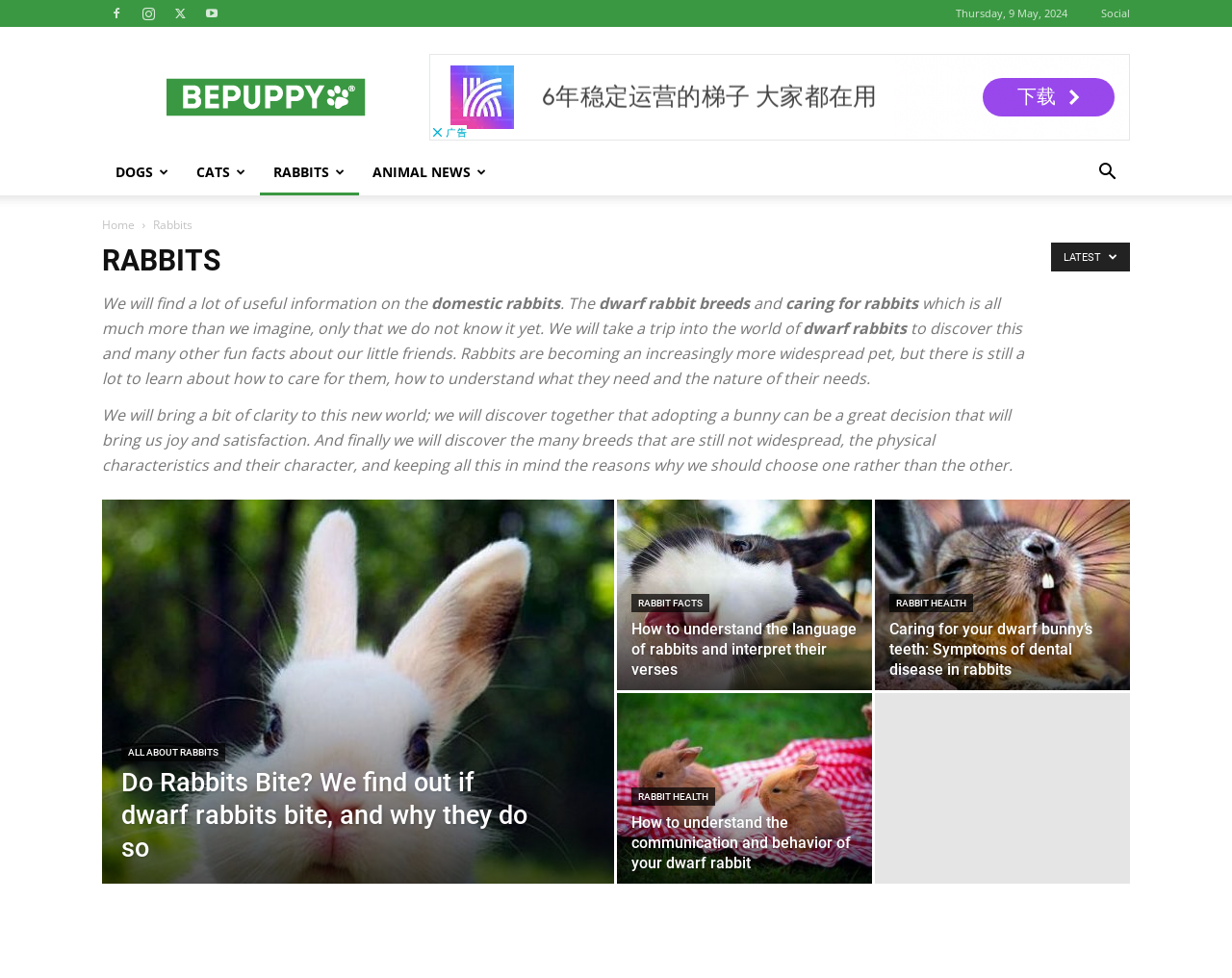Respond to the question with just a single word or phrase: 
How many images are there on the webpage?

5